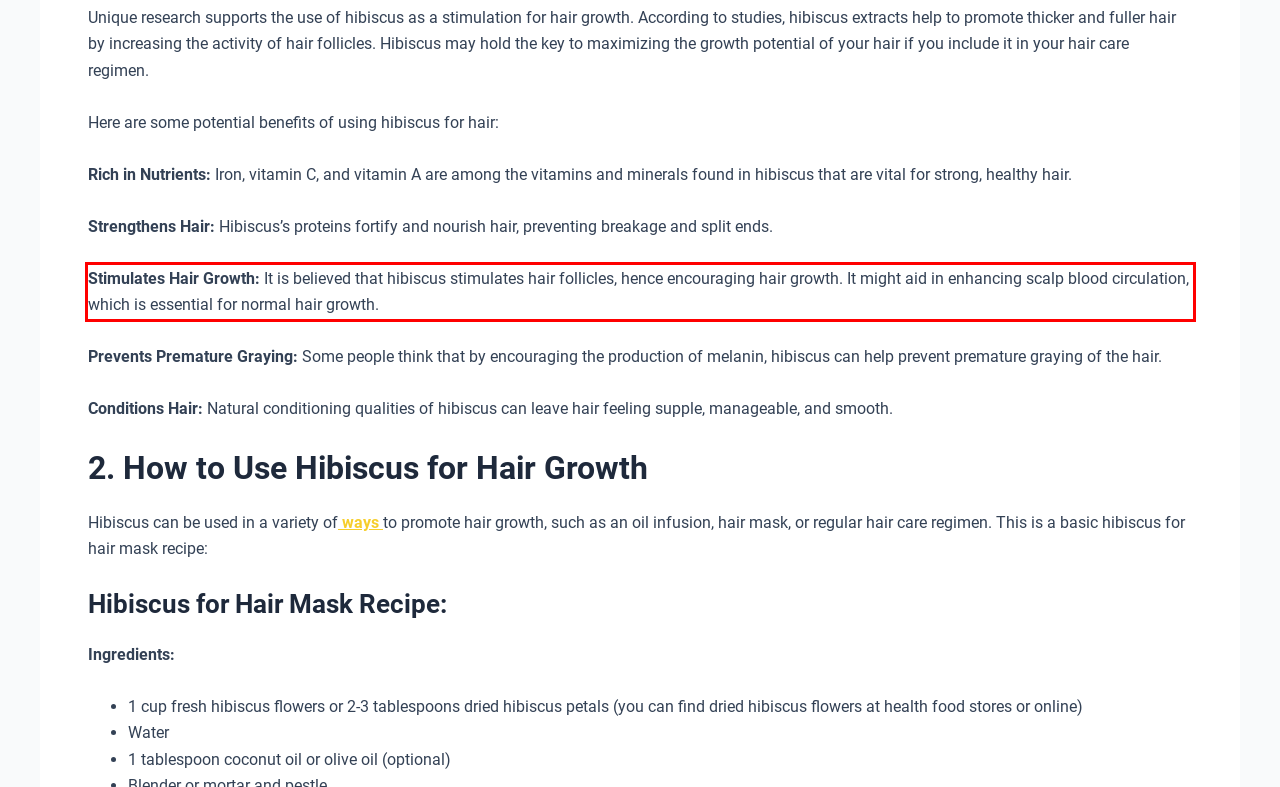Observe the screenshot of the webpage, locate the red bounding box, and extract the text content within it.

Stimulates Hair Growth: It is believed that hibiscus stimulates hair follicles, hence encouraging hair growth. It might aid in enhancing scalp blood circulation, which is essential for normal hair growth.